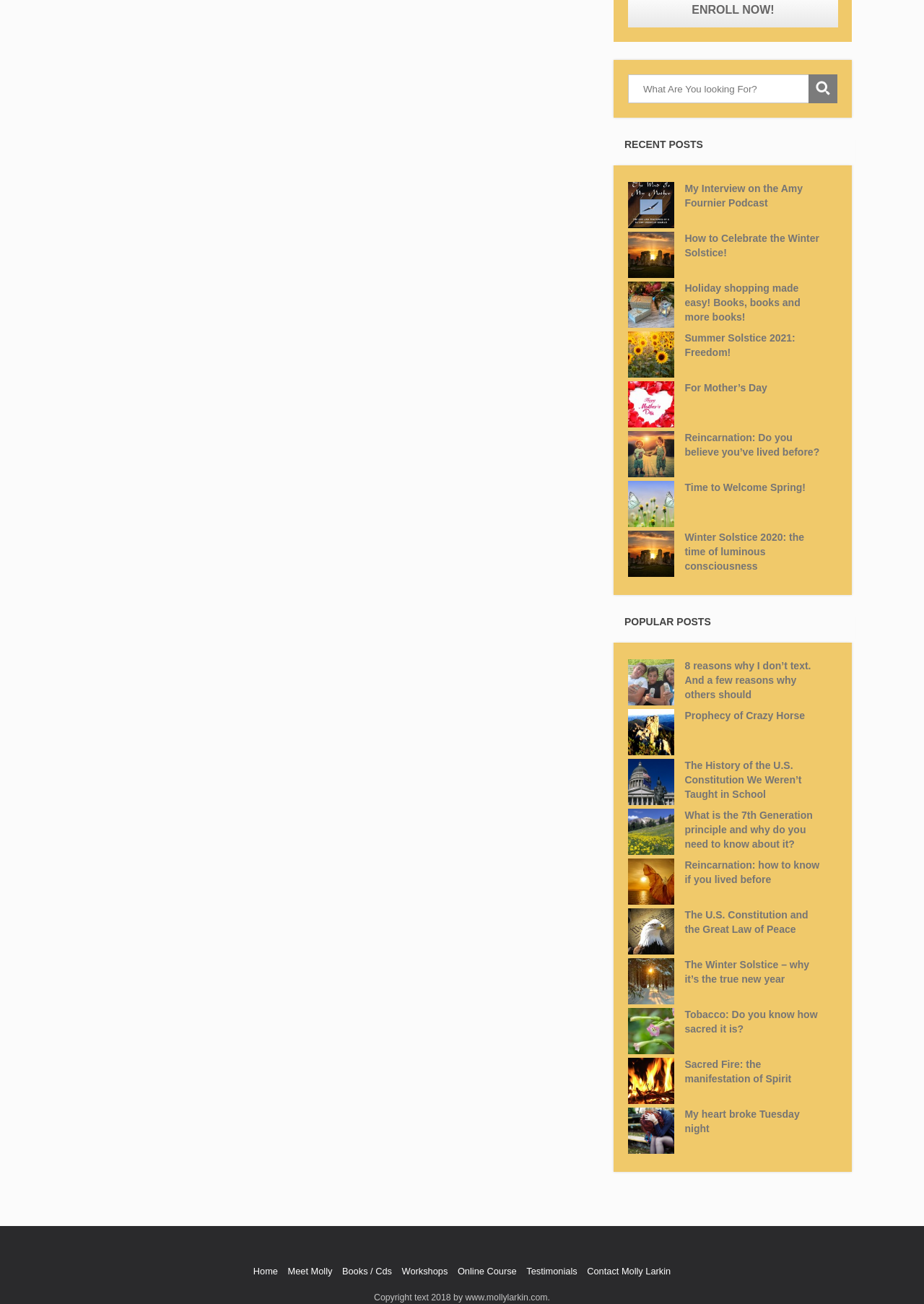Identify the bounding box coordinates of the clickable section necessary to follow the following instruction: "Go to the home page". The coordinates should be presented as four float numbers from 0 to 1, i.e., [left, top, right, bottom].

[0.274, 0.971, 0.301, 0.979]